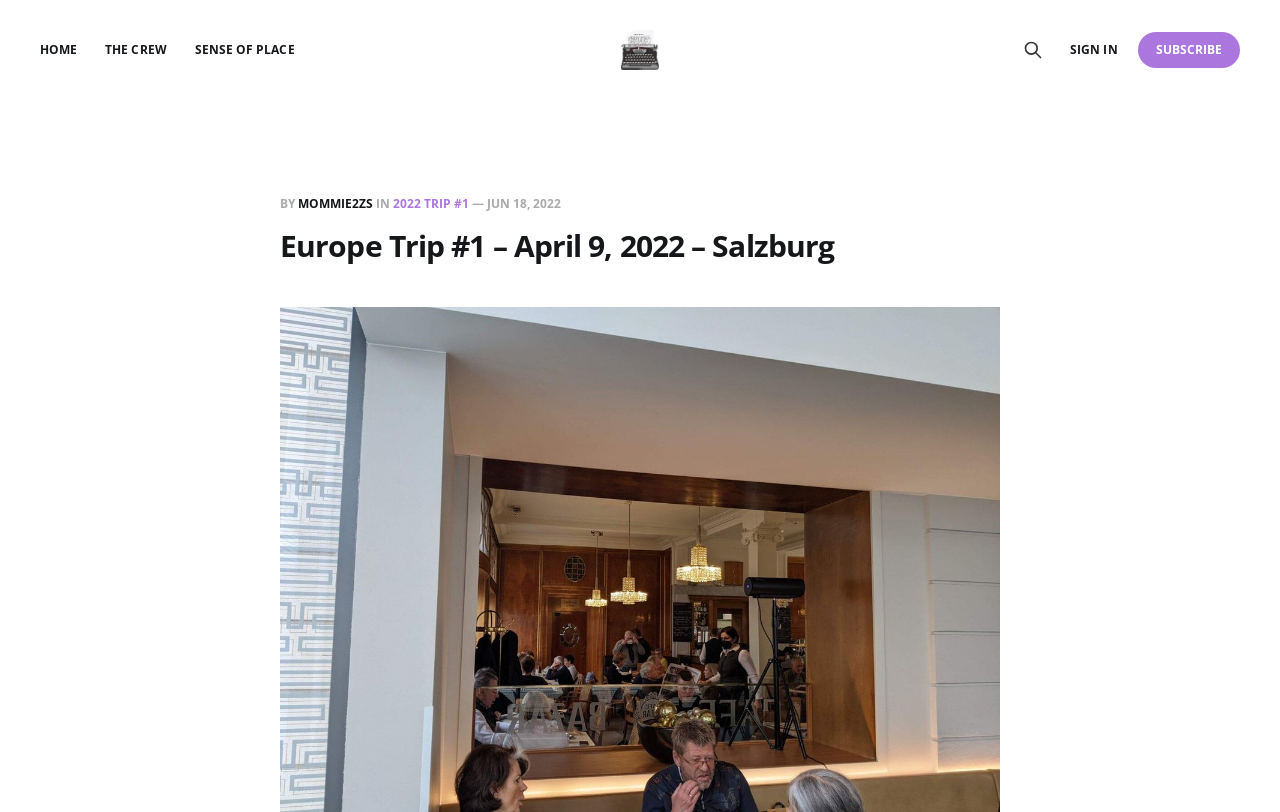Can you determine the bounding box coordinates of the area that needs to be clicked to fulfill the following instruction: "search this site"?

[0.795, 0.043, 0.819, 0.08]